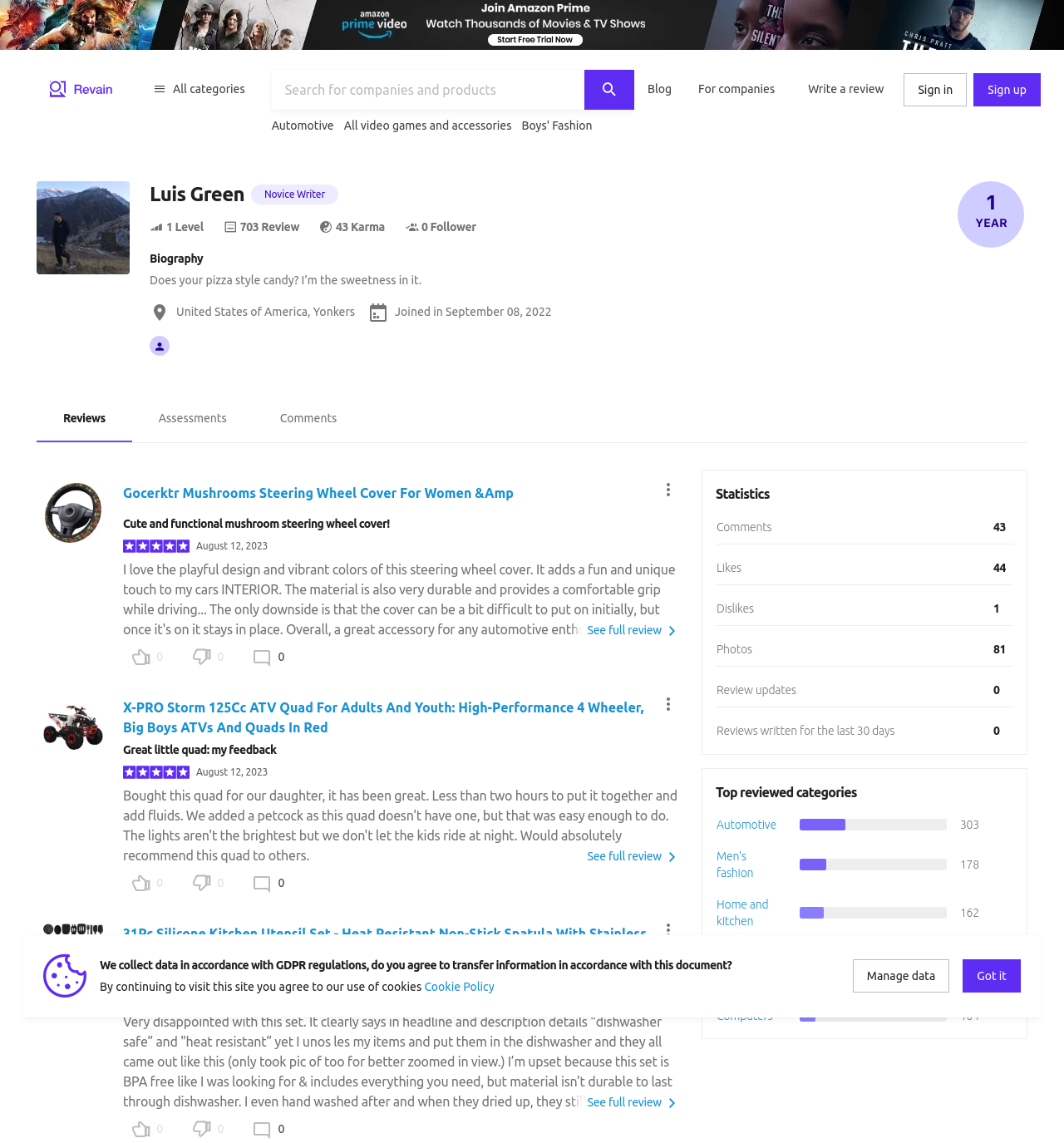Describe every aspect of the webpage comprehensively.

This webpage is about Luis Green, a Revain author, who has a profile page with various sections. At the top, there is a header banner with a Revain logo, followed by a navigation menu with links to different categories, a search bar, and buttons to sign in or sign up.

Below the navigation menu, there is a section dedicated to Luis Green's profile, featuring a photo, his name, and a heading indicating that he is a novice writer. His biography is displayed, which includes a quote about pizza and a brief description of himself. Additionally, his statistics are shown, including the number of reviews, karma, and followers.

The main content of the page is a list of reviews written by Luis Green, each with a heading, a link to the review, and an image. The reviews are accompanied by ratings, timestamps, and buttons to interact with the reviews. There are three reviews visible on the page, each with a different product and rating.

On the right side of the page, there is a complementary section with a heading "Statistics" and a table displaying Luis Green's statistics, including the number of comments and likes.